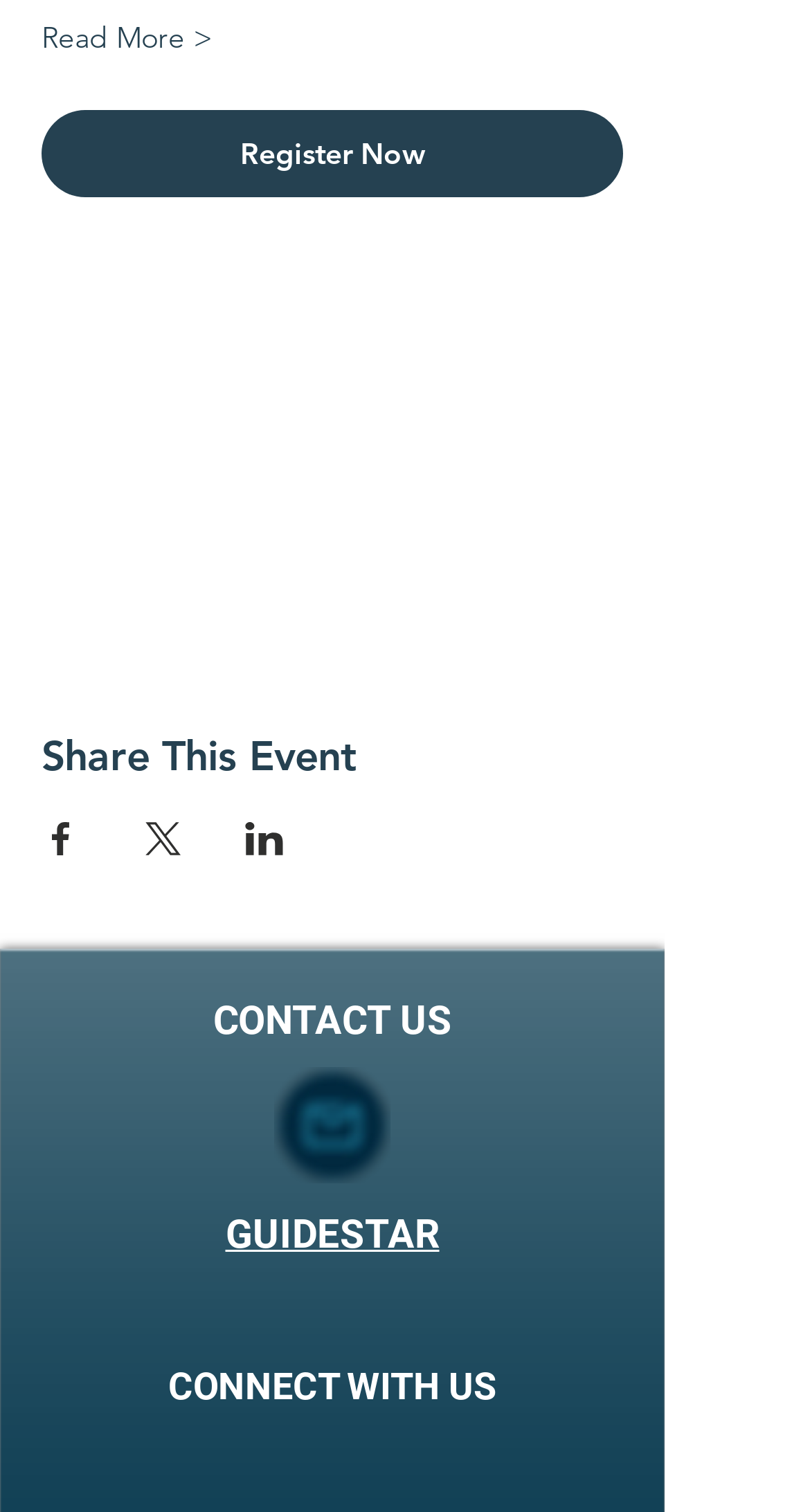Show the bounding box coordinates for the element that needs to be clicked to execute the following instruction: "Click the 'GUIDESTAR' link". Provide the coordinates in the form of four float numbers between 0 and 1, i.e., [left, top, right, bottom].

[0.278, 0.797, 0.542, 0.834]